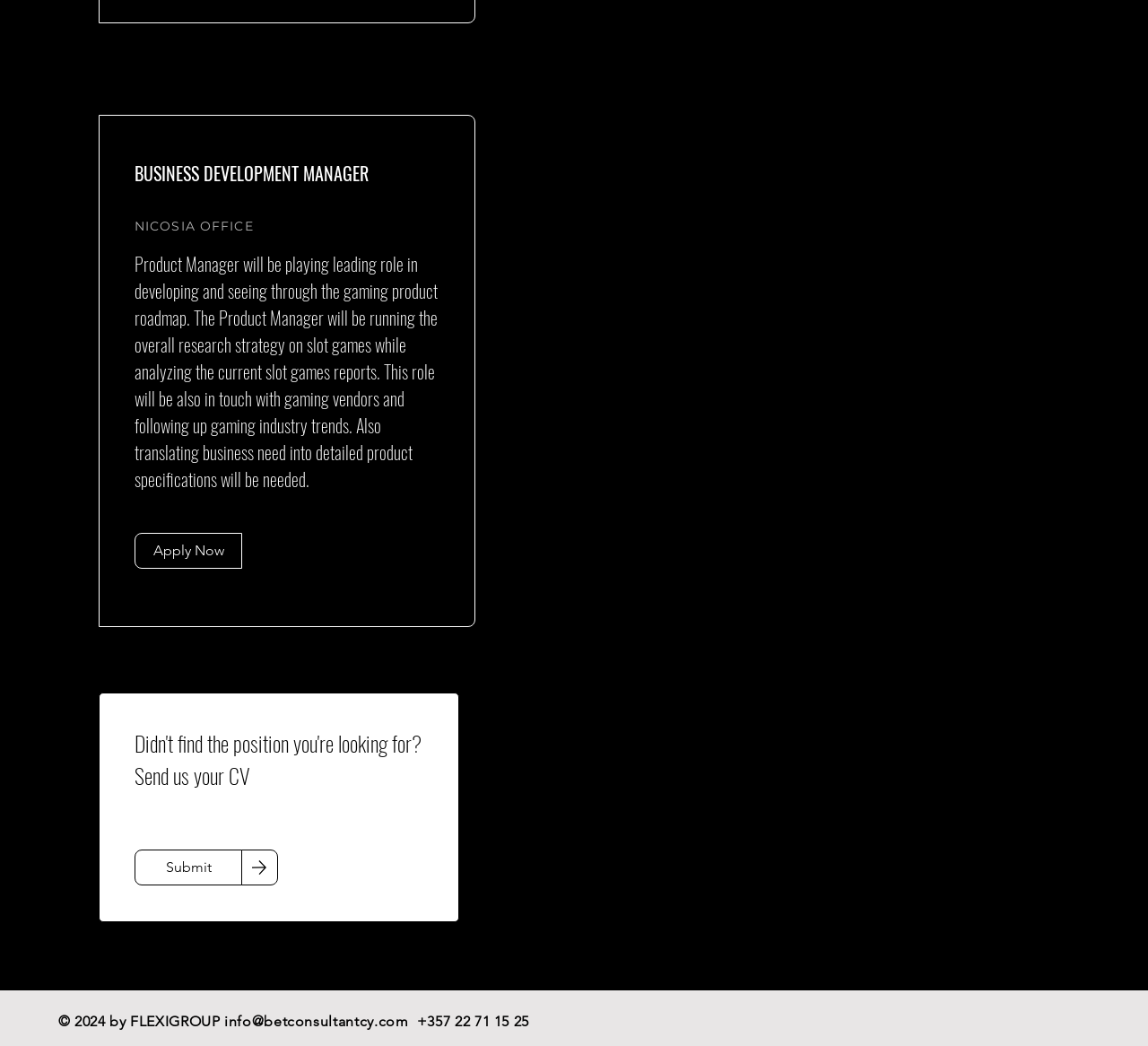How can I apply for the job?
Refer to the image and provide a detailed answer to the question.

There are two options to apply for the job: clicking the 'Apply Now' link with bounding box coordinates [0.117, 0.51, 0.211, 0.544], or sending a CV as mentioned in the static text element with bounding box coordinates [0.117, 0.725, 0.218, 0.756].